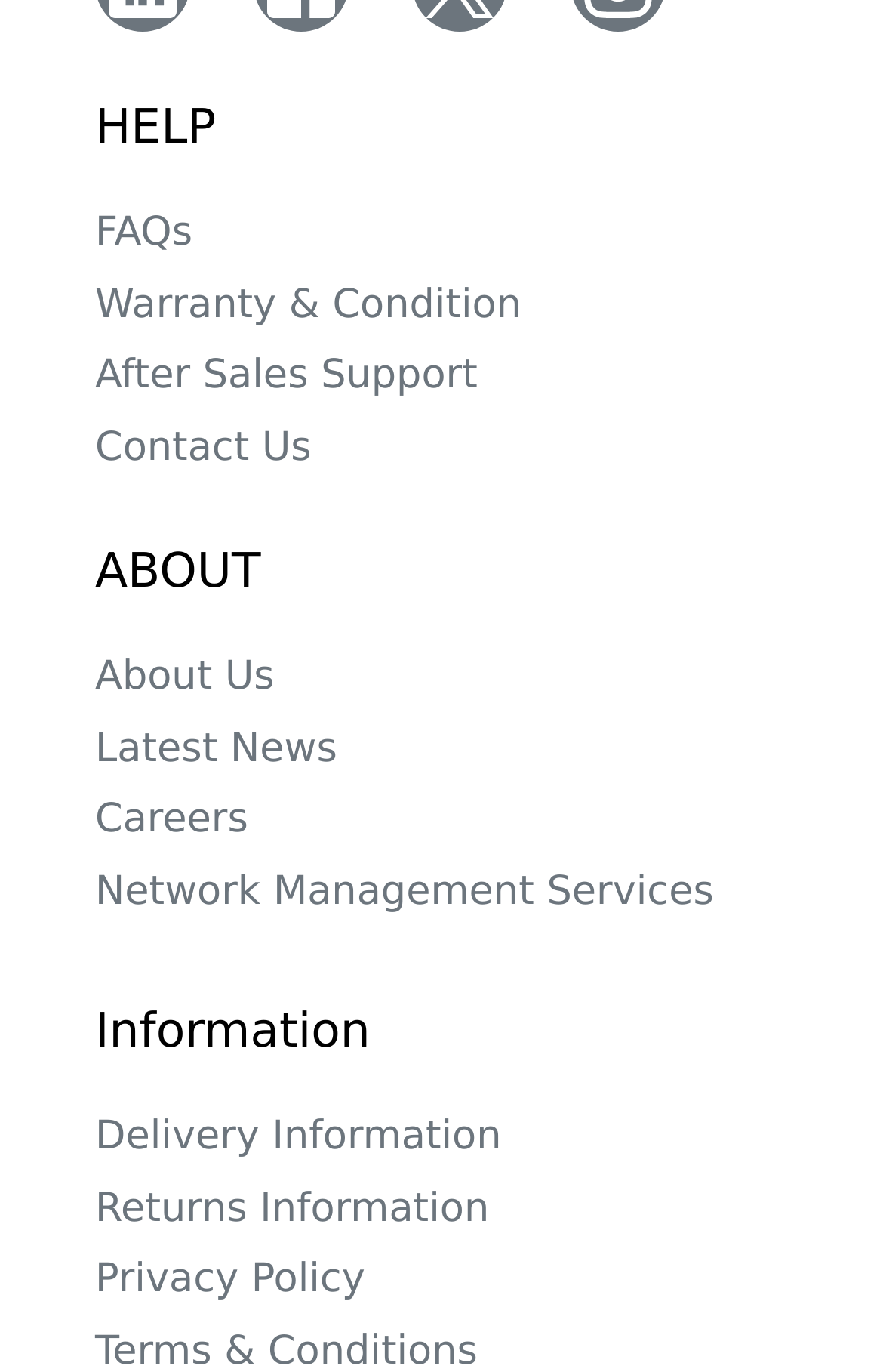Please specify the bounding box coordinates of the region to click in order to perform the following instruction: "check delivery information".

[0.108, 0.809, 0.892, 0.861]